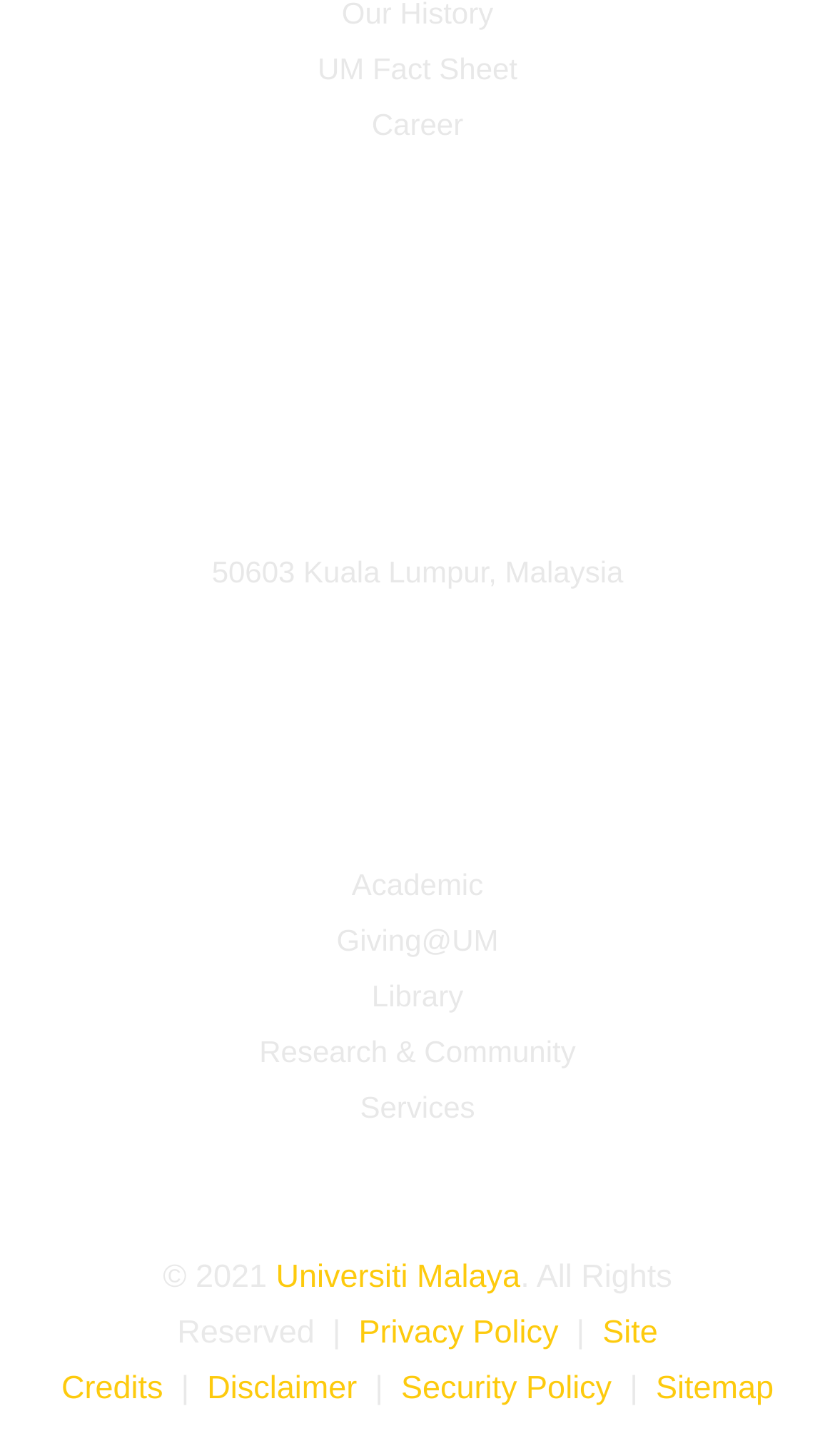Show the bounding box coordinates of the element that should be clicked to complete the task: "explore Projects".

None